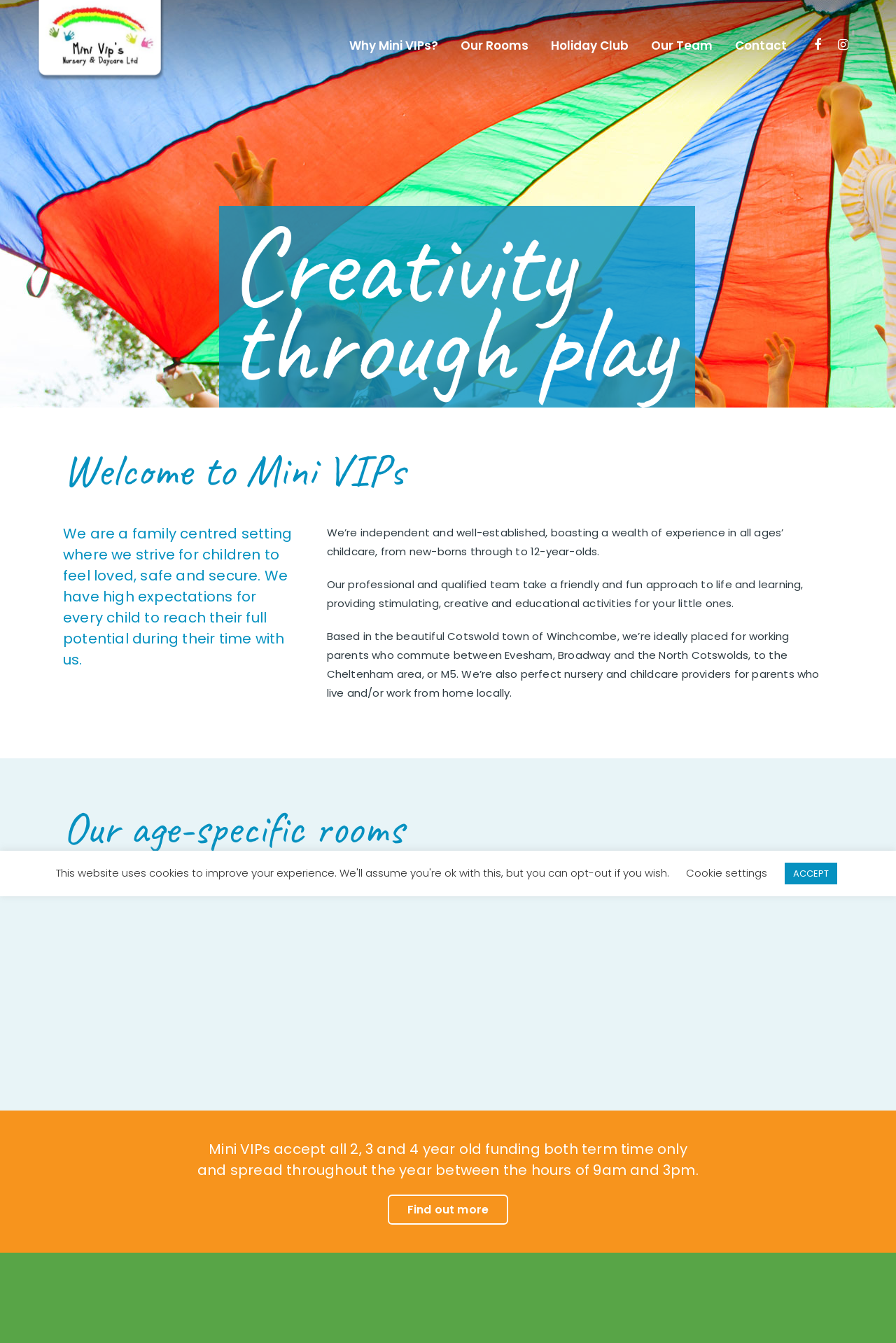Identify the bounding box coordinates of the clickable section necessary to follow the following instruction: "View the 'Caterpillars' room information". The coordinates should be presented as four float numbers from 0 to 1, i.e., [left, top, right, bottom].

[0.07, 0.656, 0.268, 0.786]